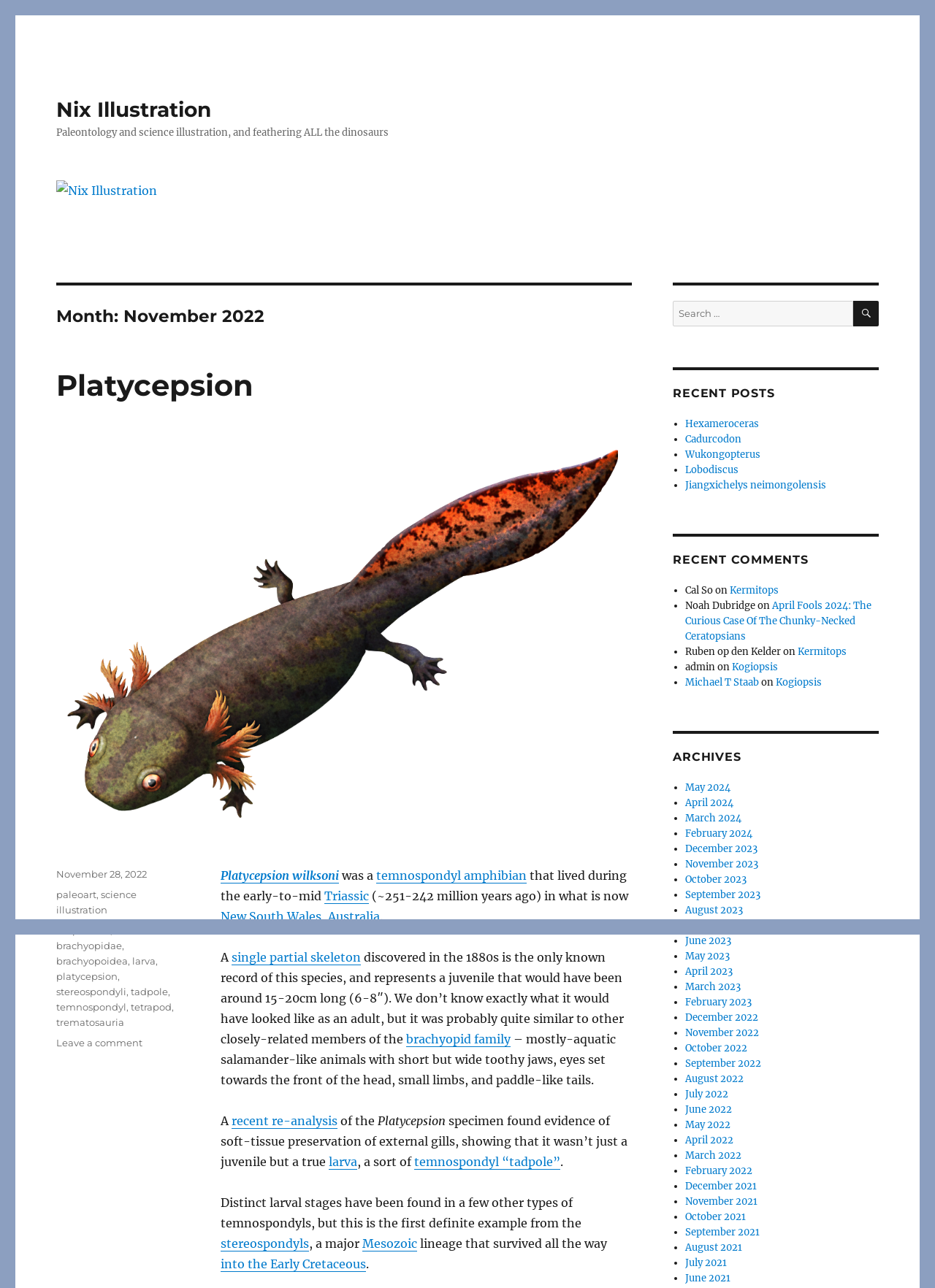Pinpoint the bounding box coordinates of the element to be clicked to execute the instruction: "Leave a comment on Platycepsion".

[0.06, 0.805, 0.153, 0.814]